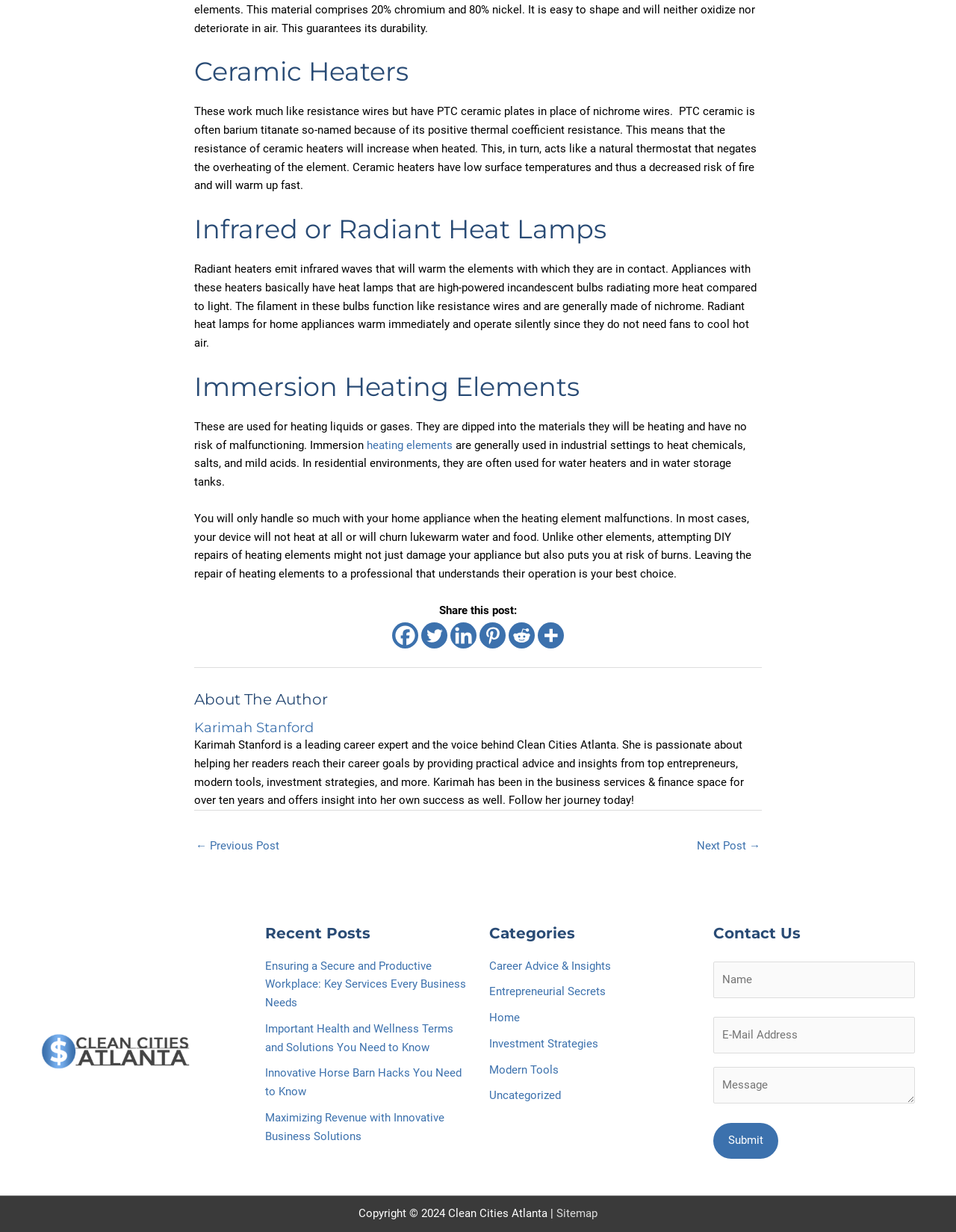Please find the bounding box coordinates of the element's region to be clicked to carry out this instruction: "Click the 'Sitemap' link at the bottom of the page".

[0.582, 0.979, 0.625, 0.99]